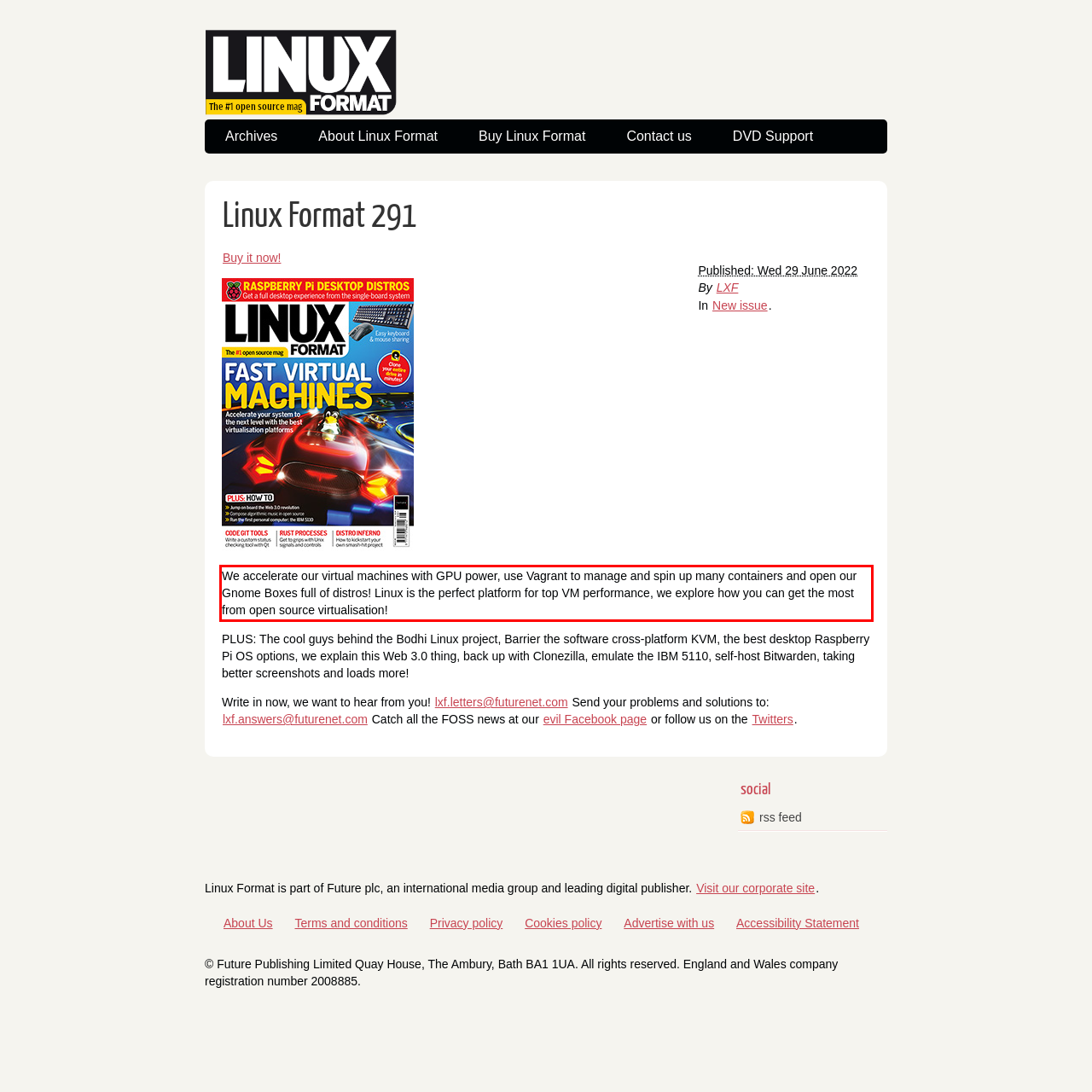You are provided with a screenshot of a webpage that includes a UI element enclosed in a red rectangle. Extract the text content inside this red rectangle.

We accelerate our virtual machines with GPU power, use Vagrant to manage and spin up many containers and open our Gnome Boxes full of distros! Linux is the perfect platform for top VM performance, we explore how you can get the most from open source virtualisation!